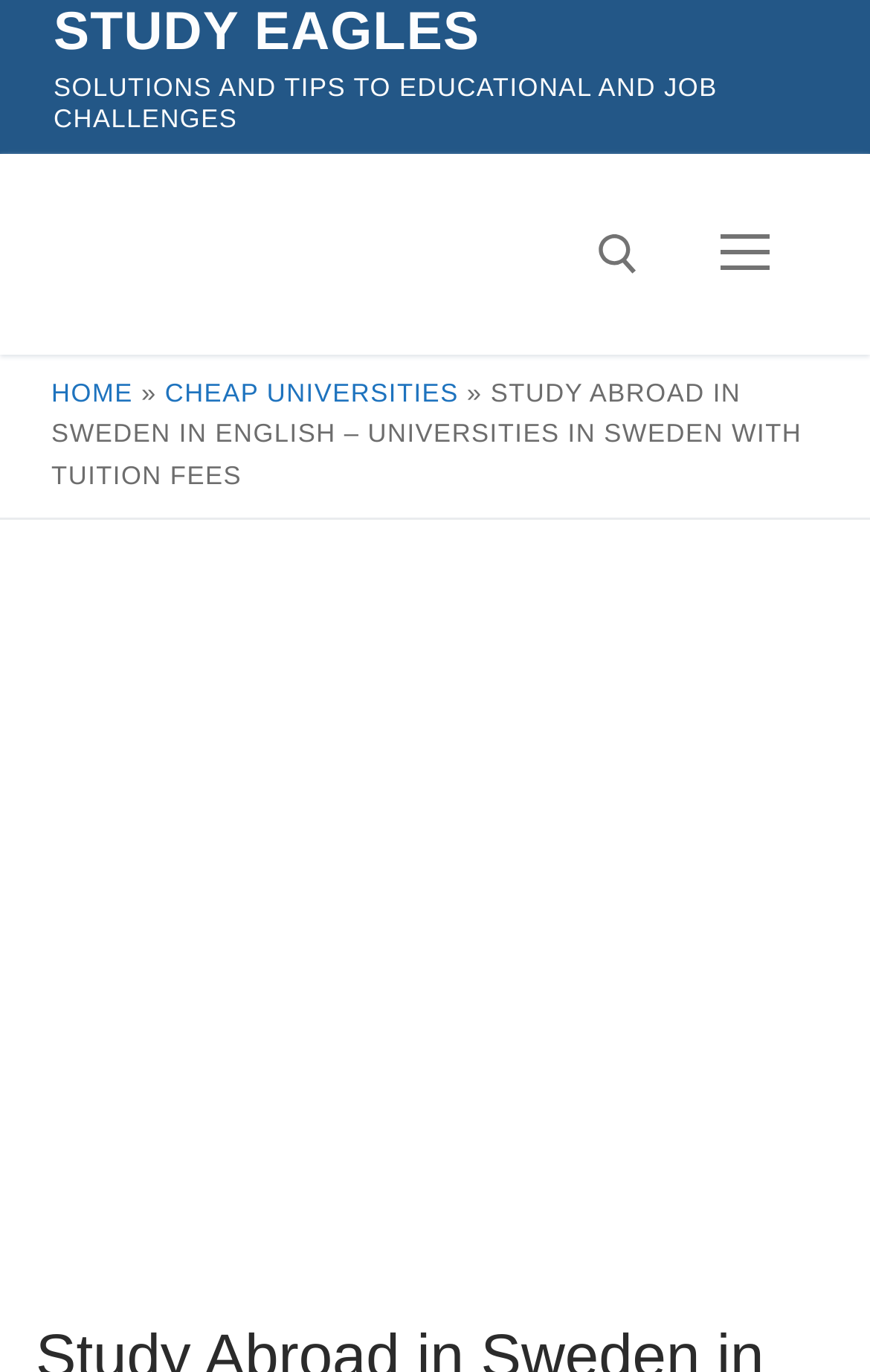Give a short answer to this question using one word or a phrase:
What is the theme of the website?

Education